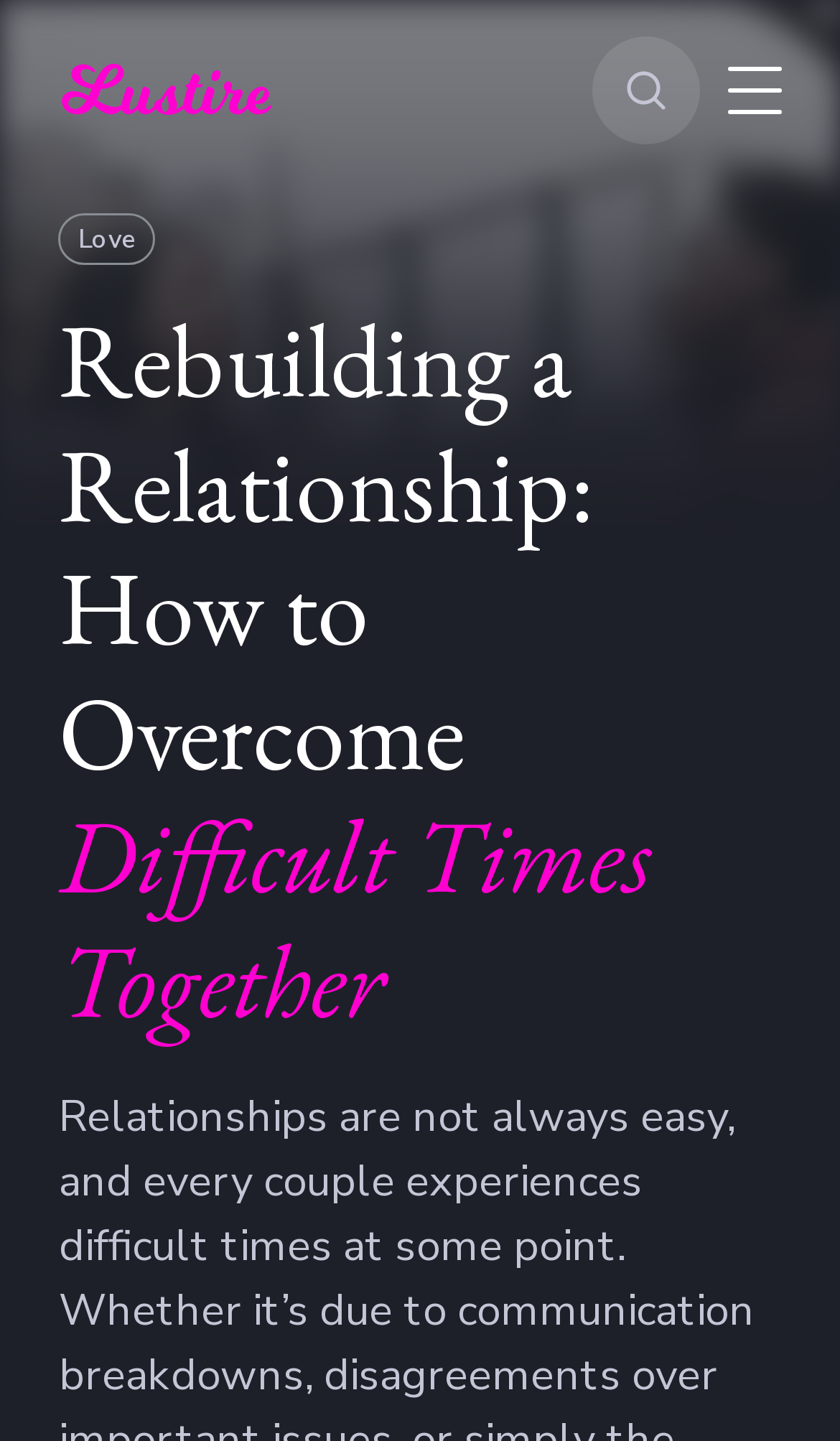Please identify the primary heading on the webpage and return its text.

Rebuilding a Relationship: How to Overcome Difficult Times Together